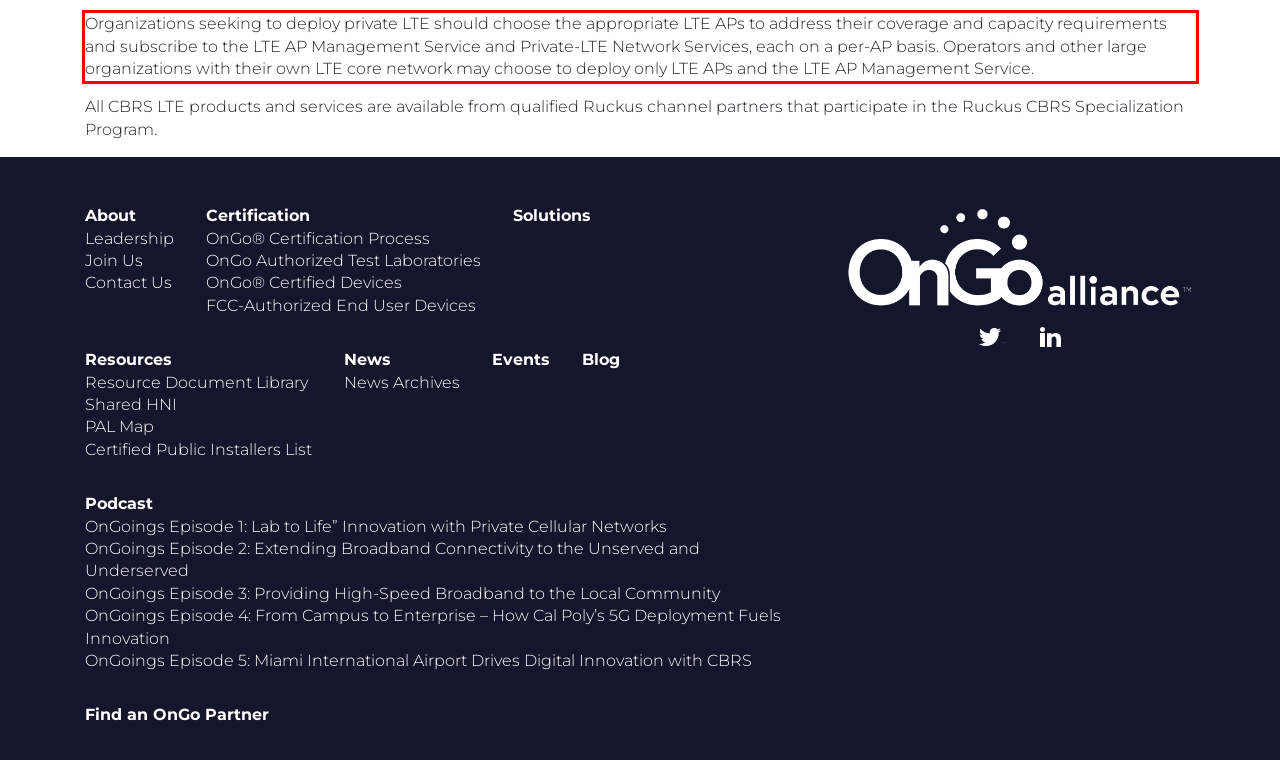The screenshot you have been given contains a UI element surrounded by a red rectangle. Use OCR to read and extract the text inside this red rectangle.

Organizations seeking to deploy private LTE should choose the appropriate LTE APs to address their coverage and capacity requirements and subscribe to the LTE AP Management Service and Private-LTE Network Services, each on a per-AP basis. Operators and other large organizations with their own LTE core network may choose to deploy only LTE APs and the LTE AP Management Service.